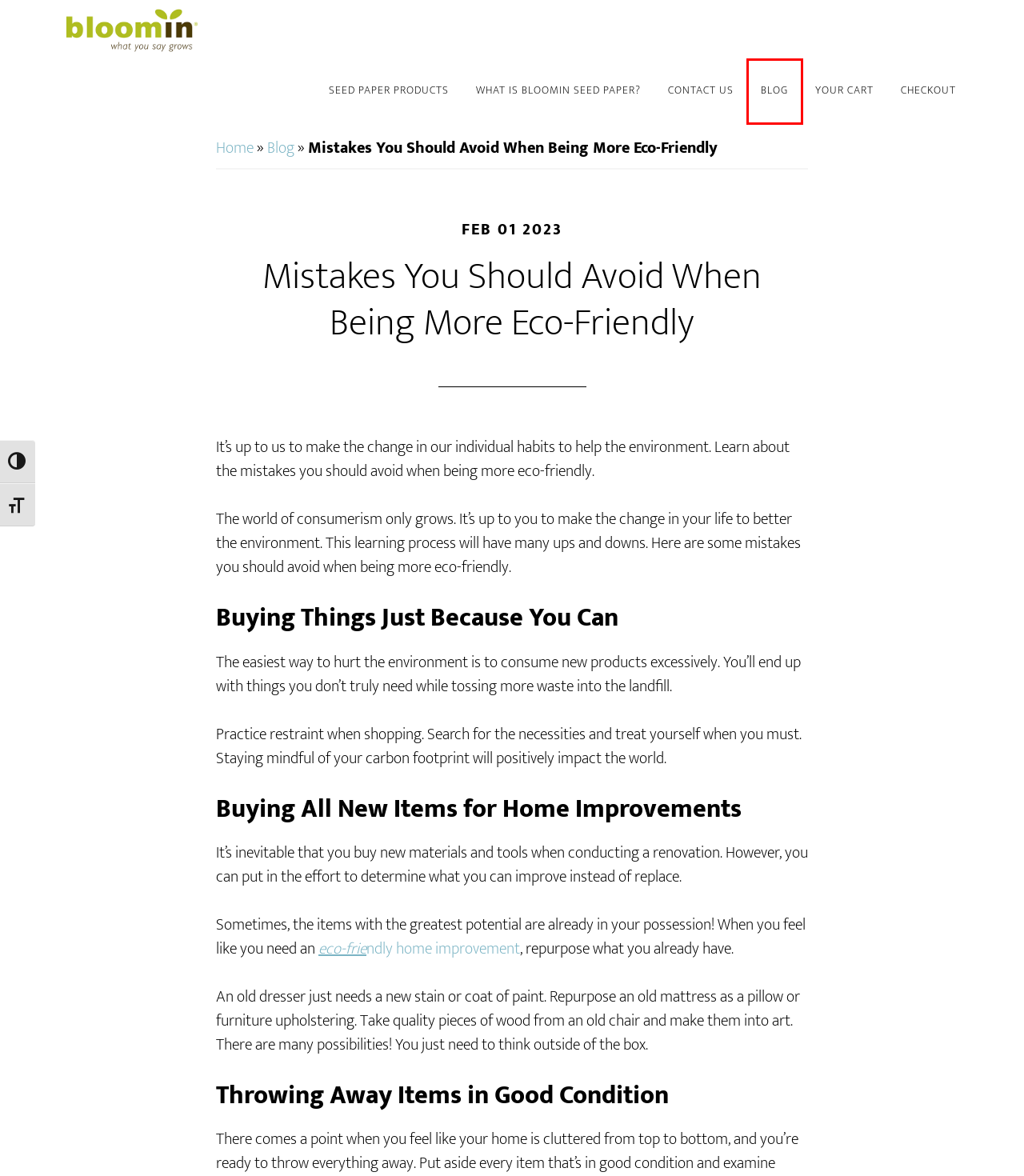You’re provided with a screenshot of a webpage that has a red bounding box around an element. Choose the best matching webpage description for the new page after clicking the element in the red box. The options are:
A. Blog - Bloomin
B. Contact Us - Bloomin
C. Shop Seed Paper - Bloomin
D. Bloomin Seed Paper - what you say grows
E. Your Cart - Bloomin
F. B-Corp Certified - Bloomin
G. What is Bloomin Seed Paper? - Bloomin
H. Eco-Friendly Home Improvement Projects

A